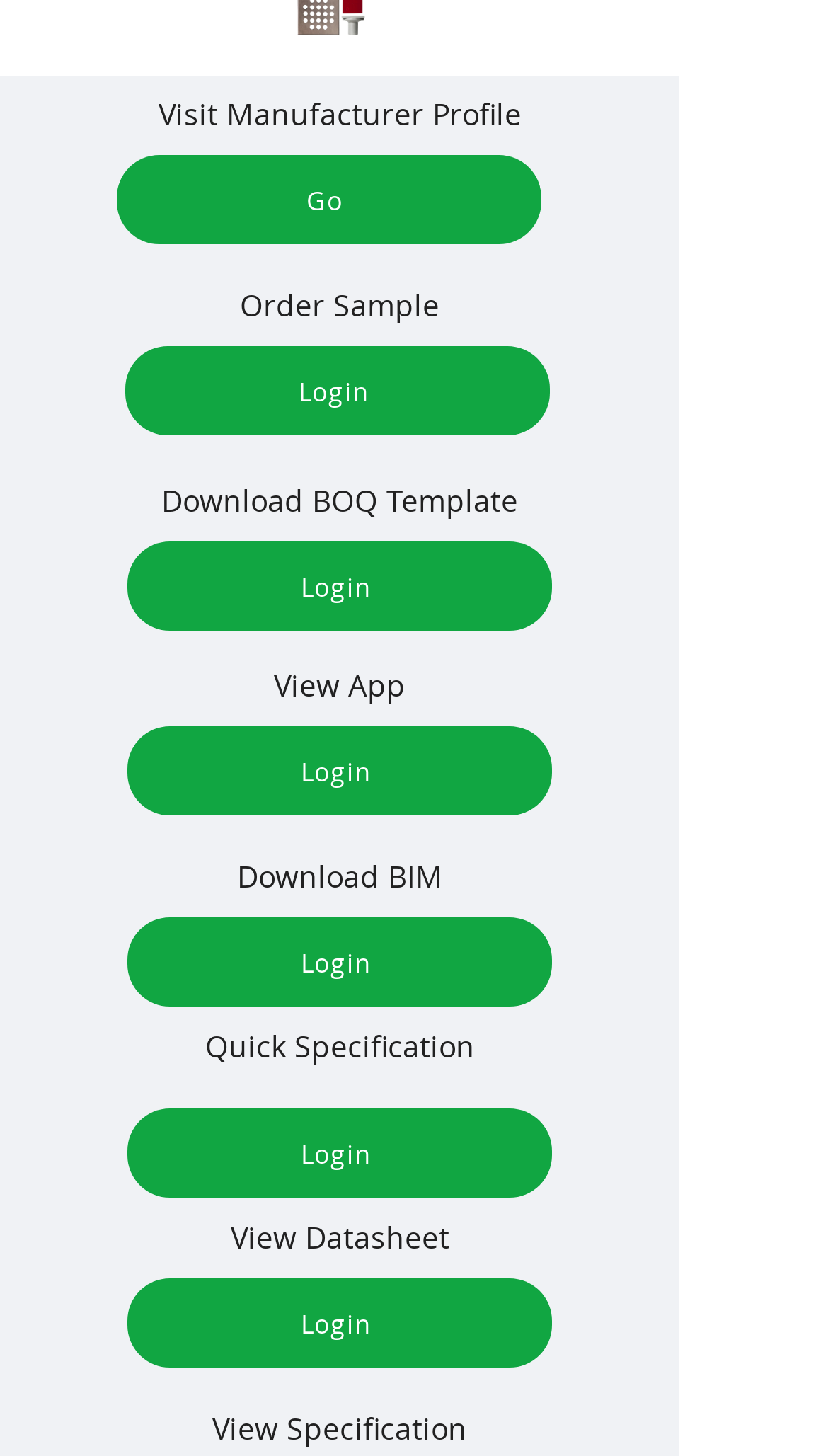Determine the bounding box coordinates of the target area to click to execute the following instruction: "access june 2023."

None